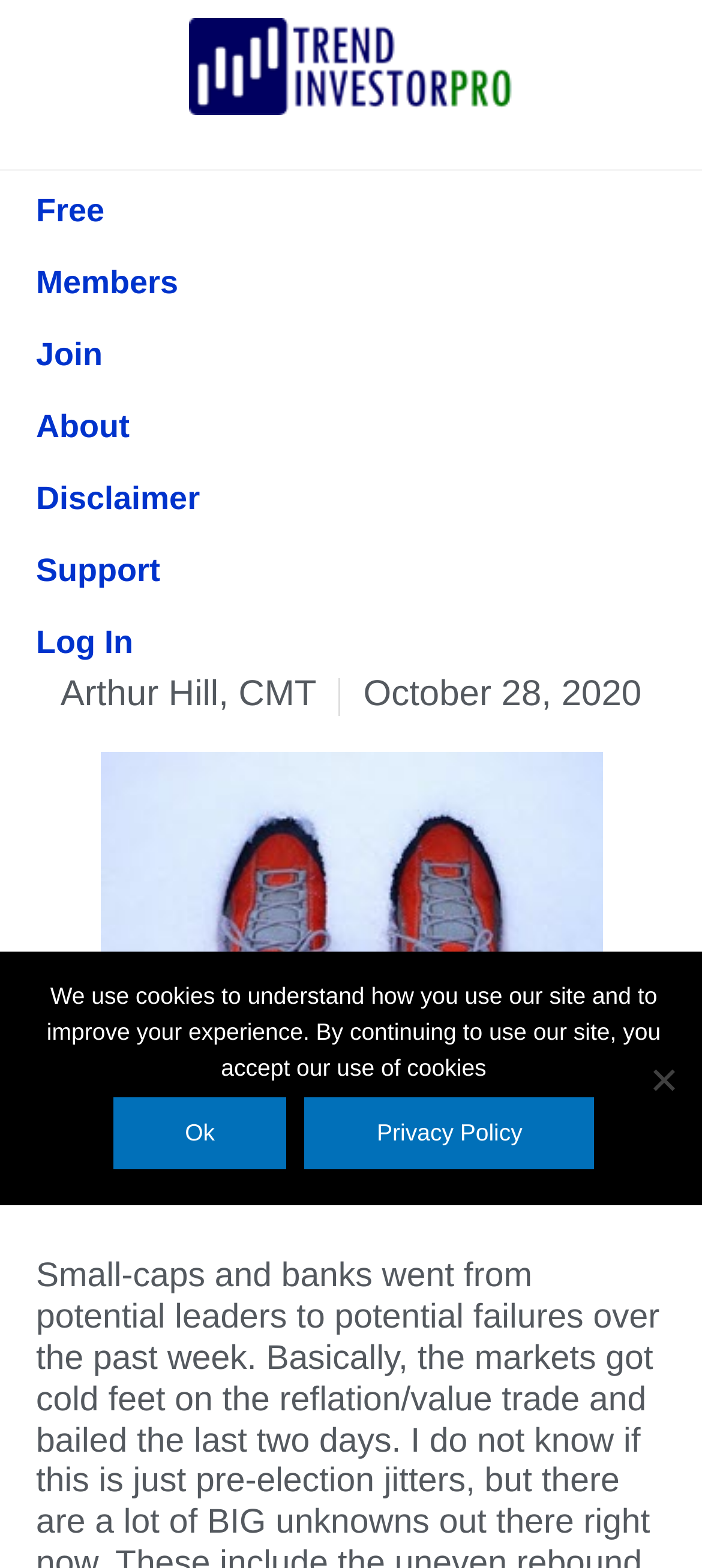Illustrate the webpage with a detailed description.

The webpage appears to be an article or blog post with a title "Not So Fast There, Cowboy – The Reflation/Value Trade Gets Cold Feet" written by Arthur Hill, CMT. The title is prominently displayed at the top of the page, taking up most of the width. Below the title, there is a timestamp indicating that the article was published on October 28, 2020.

On the top-right corner of the page, there is a link to an external website. Moving down the page, there is a section that allows users to switch to a printer-friendly format, which is accompanied by a small icon. This section is positioned near the top-right corner of the page.

The main content of the article is not explicitly described in the accessibility tree, but it likely takes up the majority of the page's real estate. At the bottom of the page, there is a notice about the use of cookies, which is a standard disclaimer found on many websites. This notice is accompanied by two links: "Ok" and "Privacy Policy", which are positioned side by side. Finally, there is a small "No" button located at the bottom-right corner of the page, but its purpose is unclear.